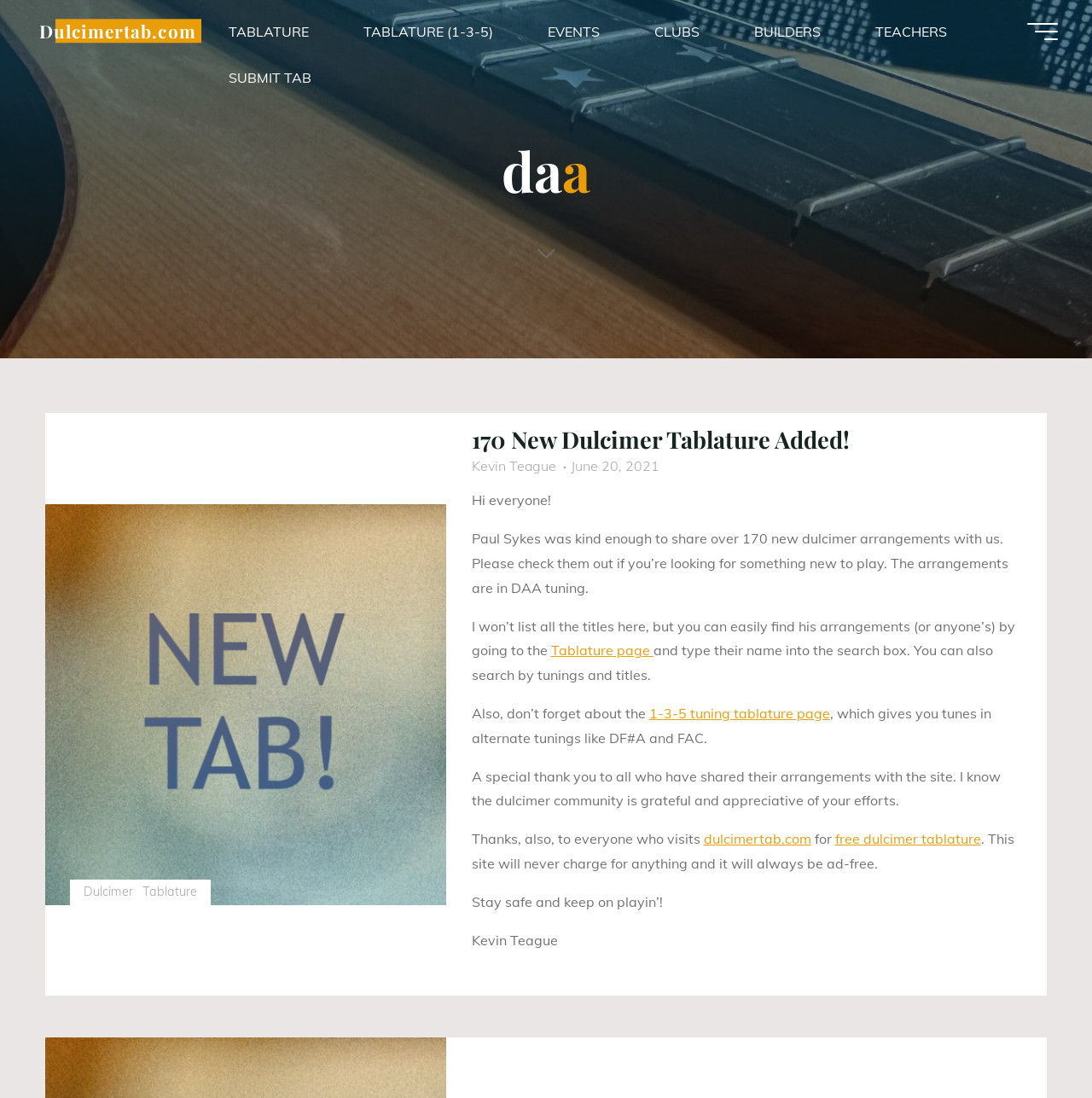Can you find the bounding box coordinates for the element to click on to achieve the instruction: "Click on the 'Back to Top' button"?

[0.919, 0.914, 0.959, 0.954]